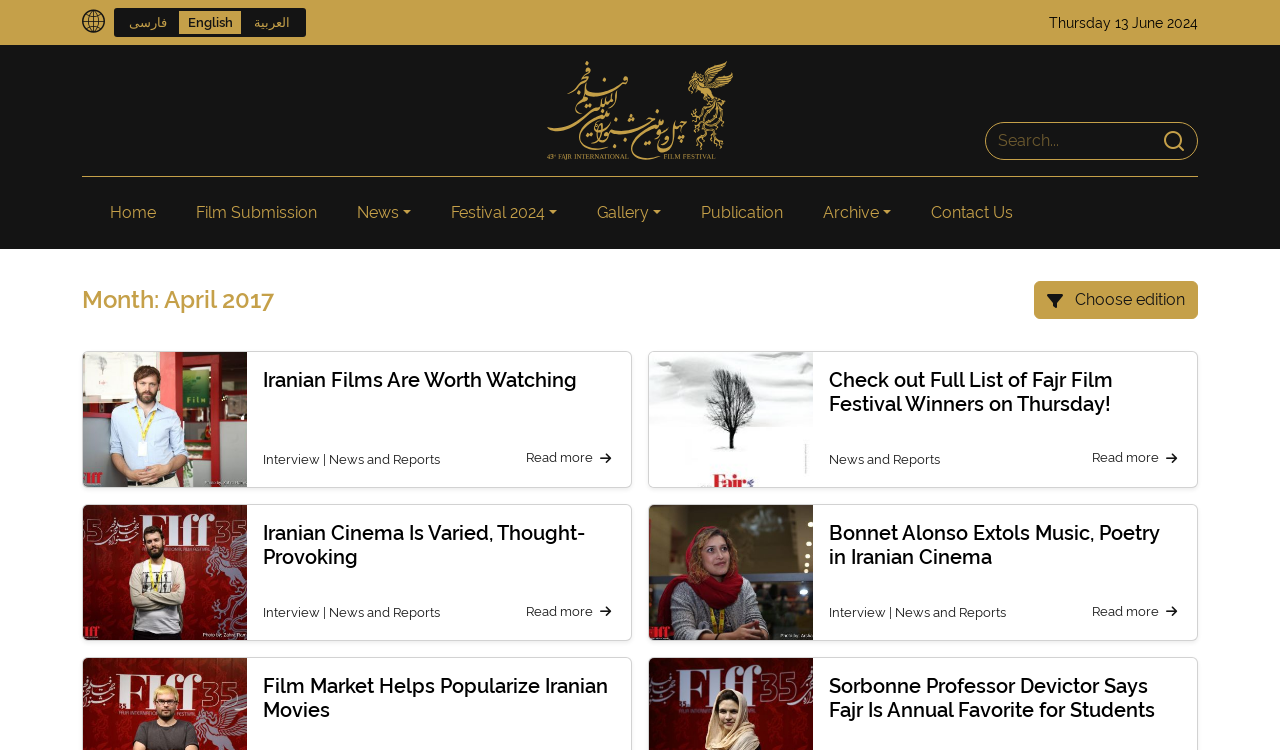Please determine the bounding box coordinates of the element to click in order to execute the following instruction: "Click on the 'Contact Us' link at the top right corner". The coordinates should be four float numbers between 0 and 1, specified as [left, top, right, bottom].

None